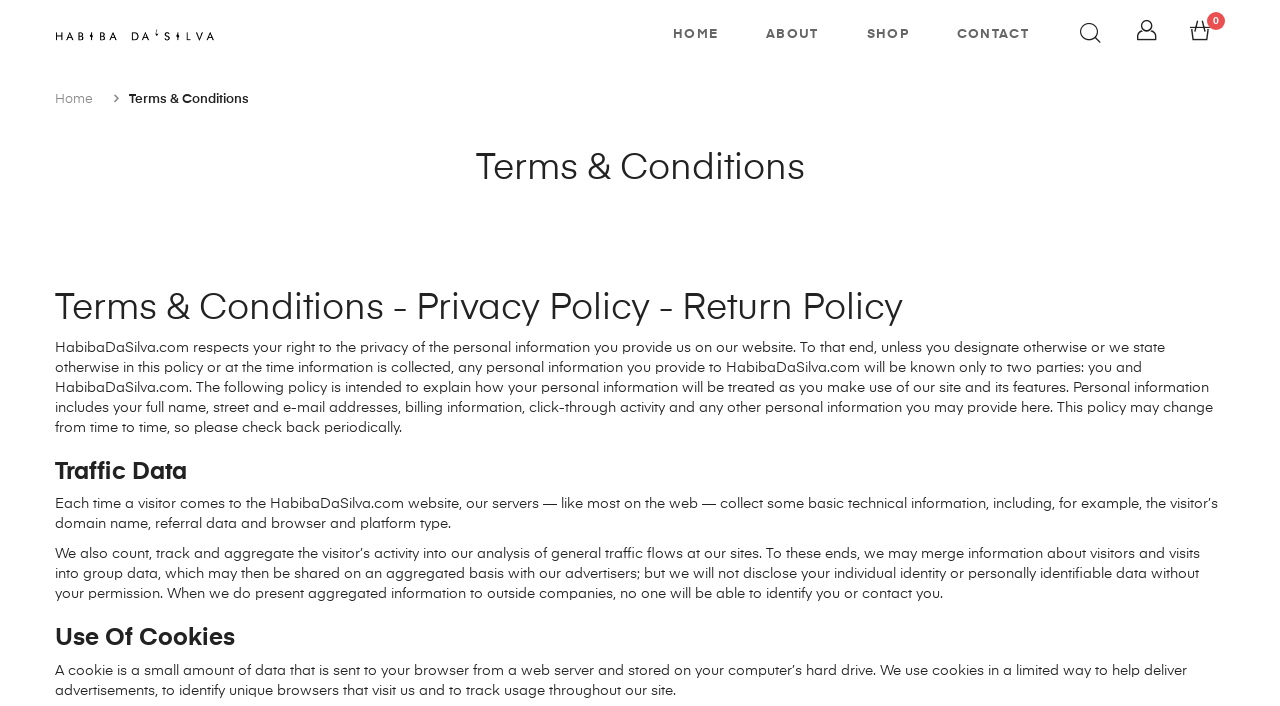Please identify and generate the text content of the webpage's main heading.

Terms & Conditions